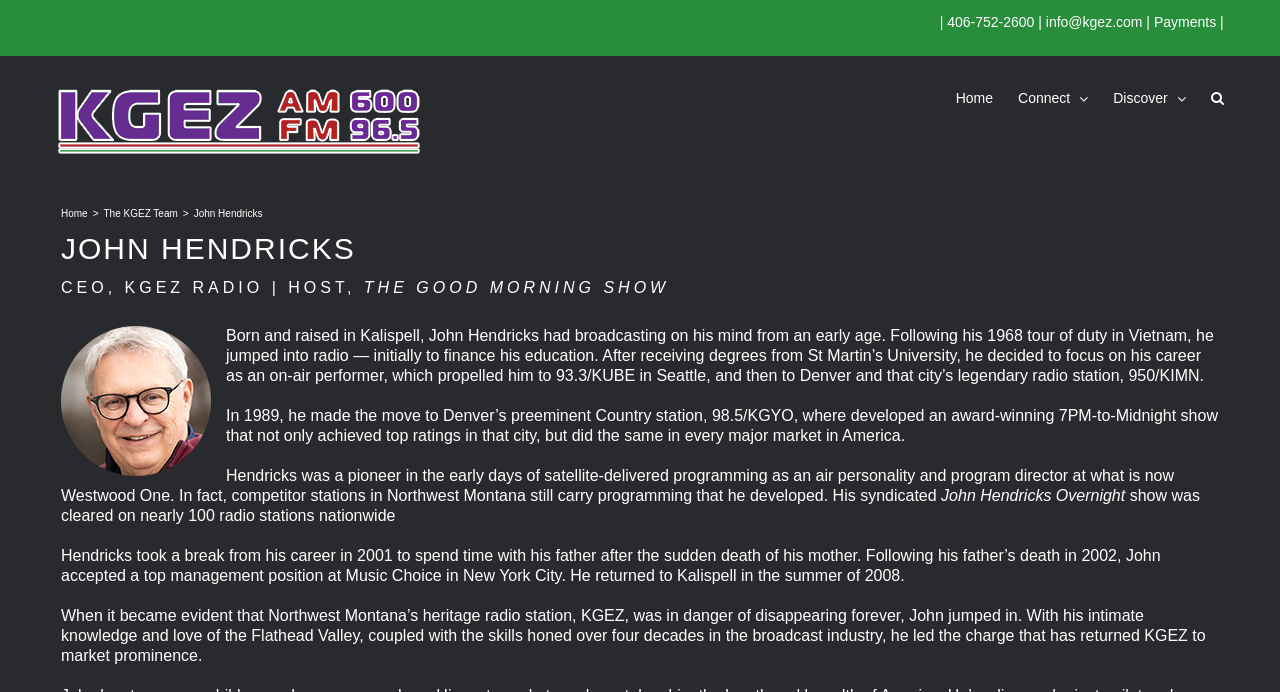Reply to the question with a single word or phrase:
When did John Hendricks return to Kalispell?

2008